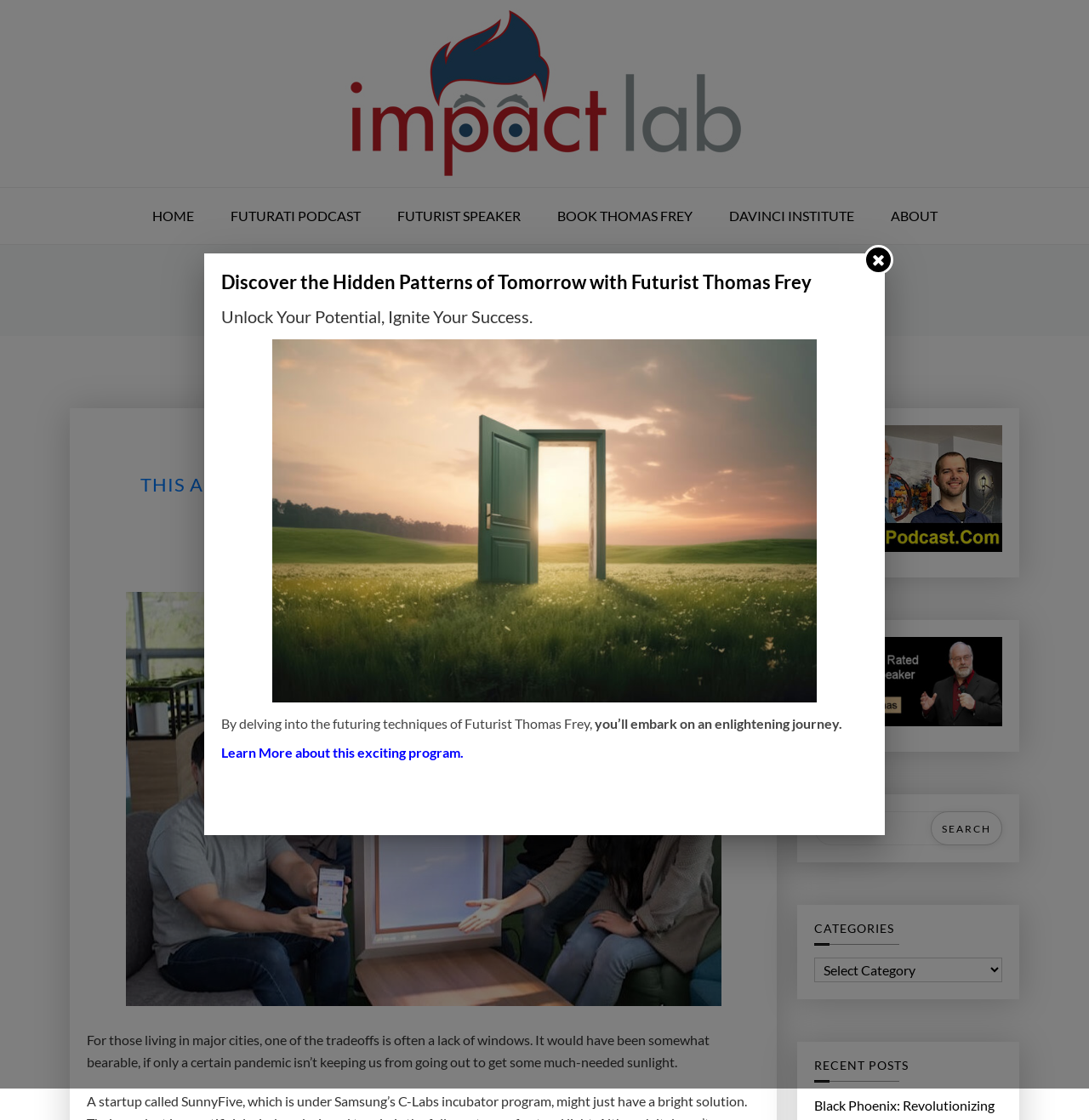Using the information in the image, give a detailed answer to the following question: What type of content is available on this webpage?

I found the answer by looking at the links and headings on the webpage. I saw that there are links to specific blog posts, as well as links to podcasts, suggesting that this webpage contains a mix of blog posts and podcasts.